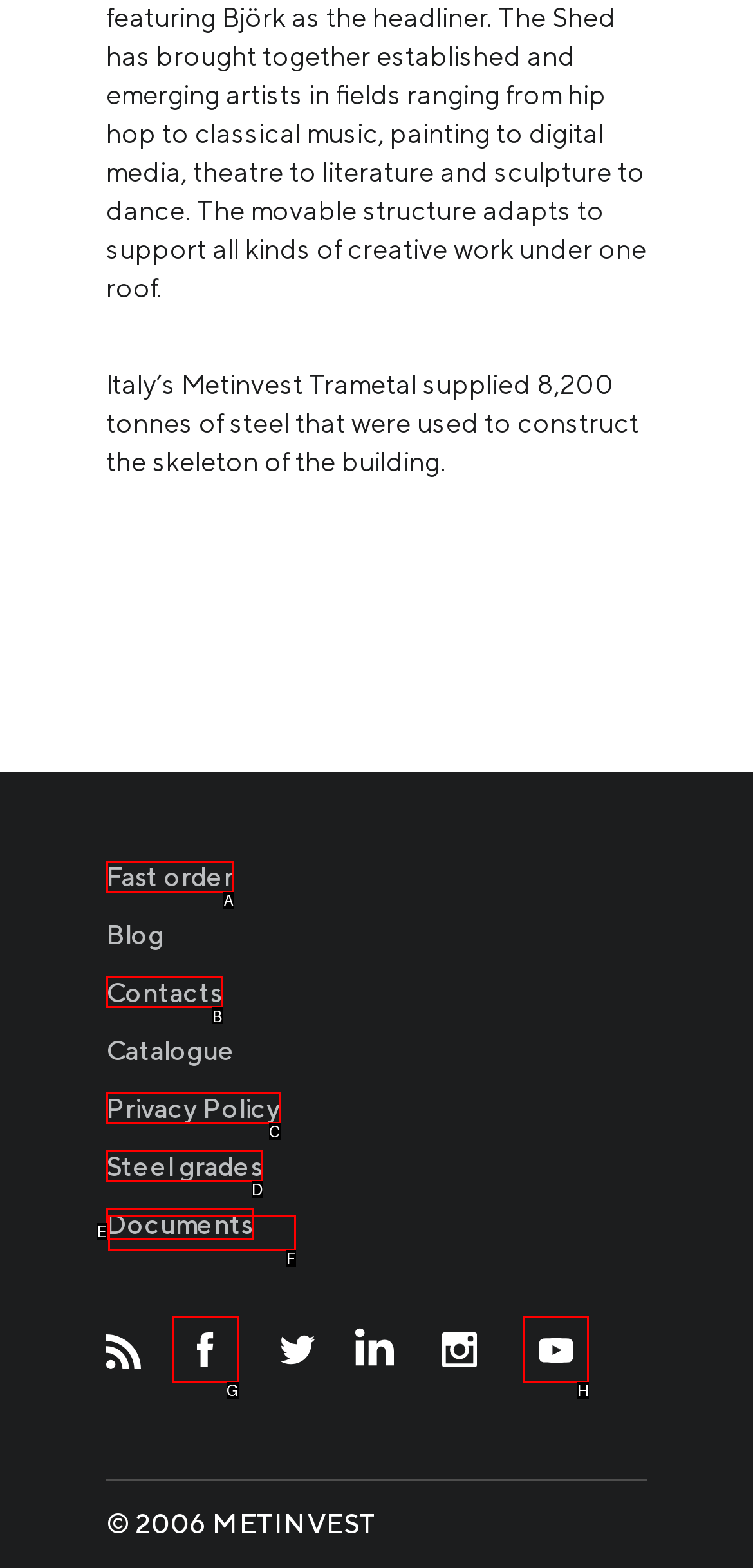Identify the HTML element that best matches the description: facebook B665A47C-3785-403F-B145-9FDBD0F02E6E Created with sketchtool.. Provide your answer by selecting the corresponding letter from the given options.

G